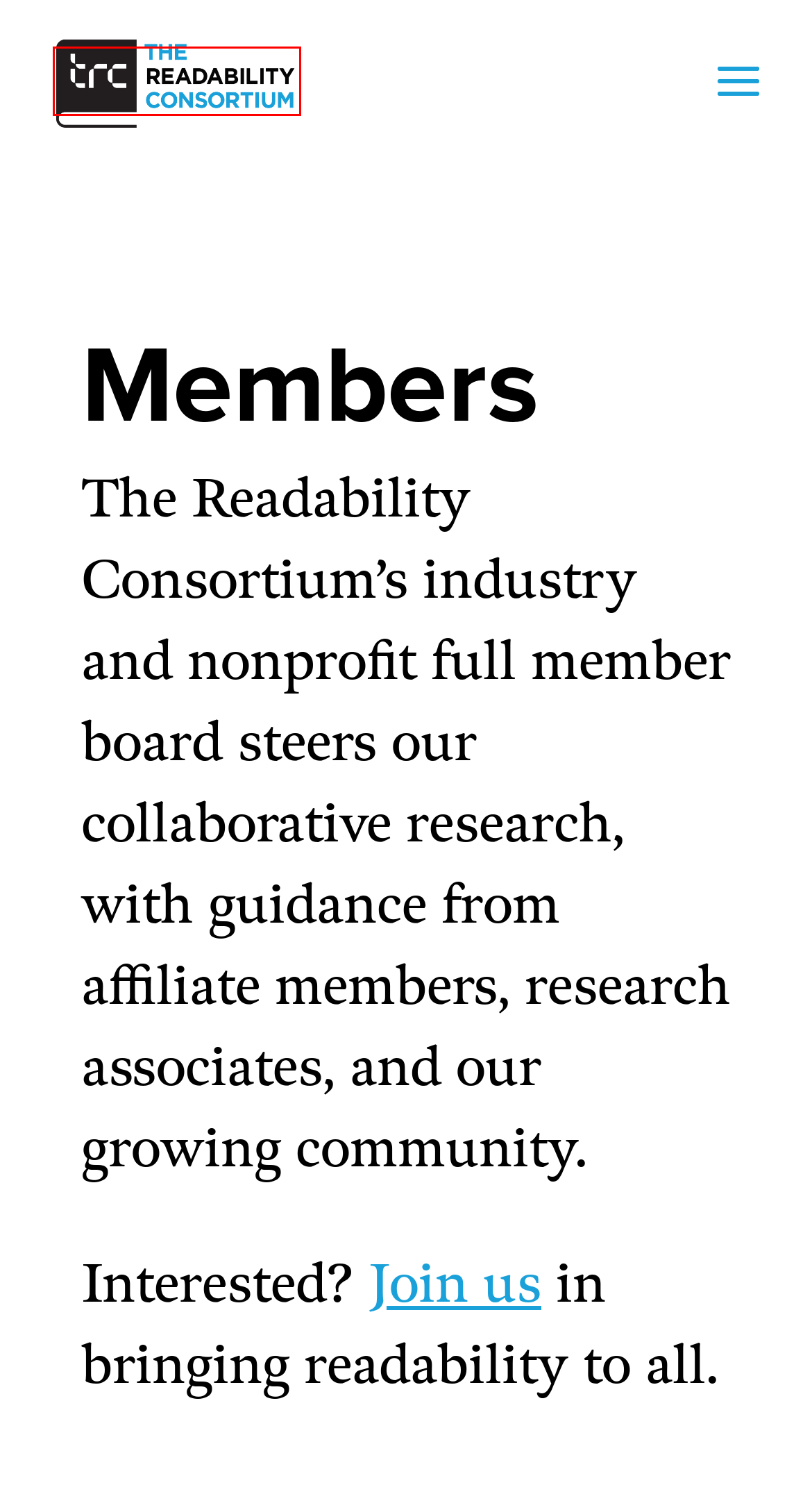Examine the webpage screenshot and identify the UI element enclosed in the red bounding box. Pick the webpage description that most accurately matches the new webpage after clicking the selected element. Here are the candidates:
A. IEMS – Department of Industrial Engineering and Management Systems
B. Contact - The Readability Consortium
C. The Readability Consortium - The Readability Consortium
D. Home - UCF IST, School of Modeling, Simulation, and Training
E. MIT Center for Transportation & Logistics | MIT CTL
F. MIT - Massachusetts Institute of Technology
G. Virtual Readability Lab - Which font do you read fastest in?
H. Home - Ben D. Sawyer, PhD, MSIE

C